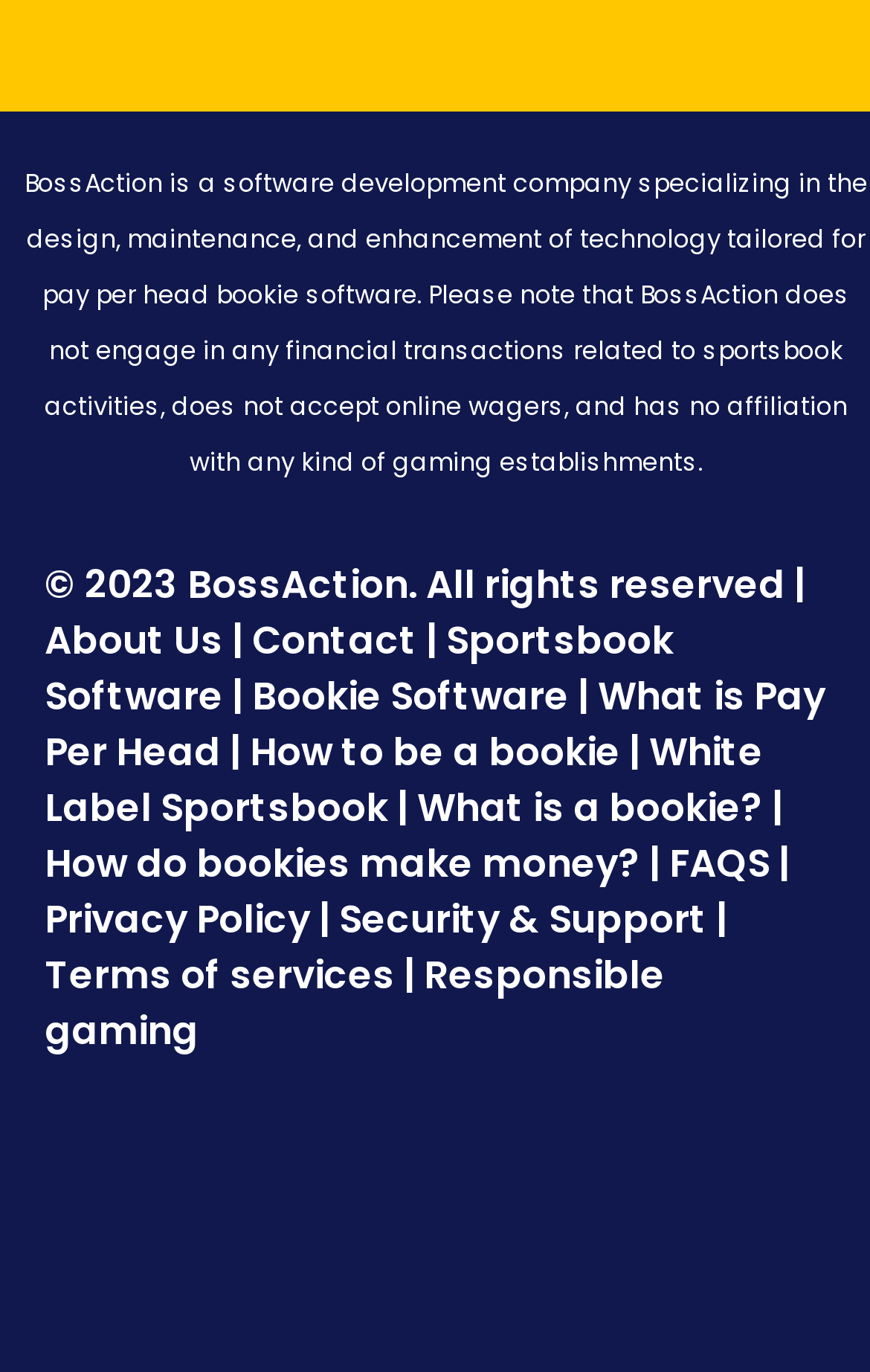Find the bounding box coordinates for the UI element whose description is: "Shop". The coordinates should be four float numbers between 0 and 1, in the format [left, top, right, bottom].

None